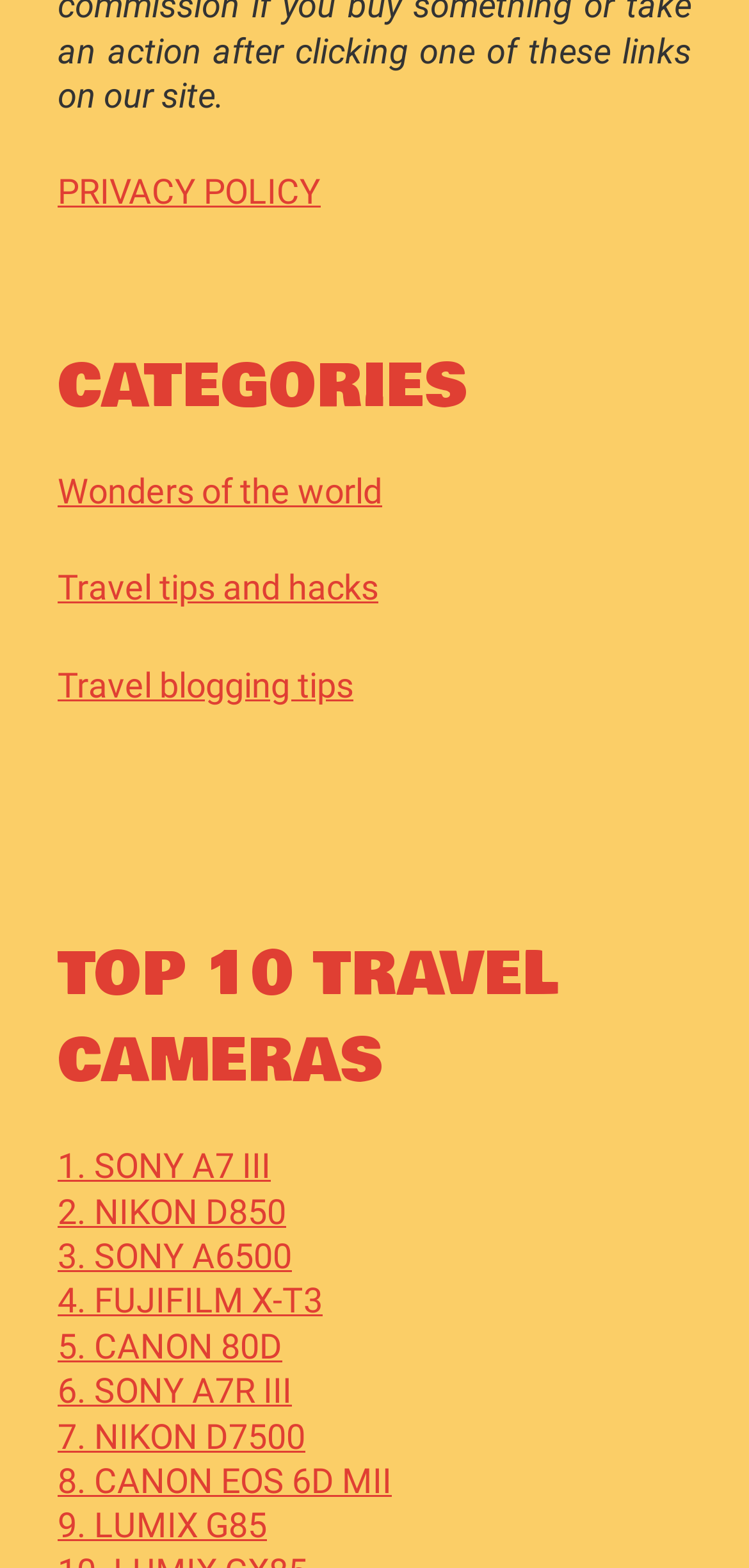Specify the bounding box coordinates of the area to click in order to execute this command: 'View the privacy policy'. The coordinates should consist of four float numbers ranging from 0 to 1, and should be formatted as [left, top, right, bottom].

[0.077, 0.109, 0.428, 0.135]